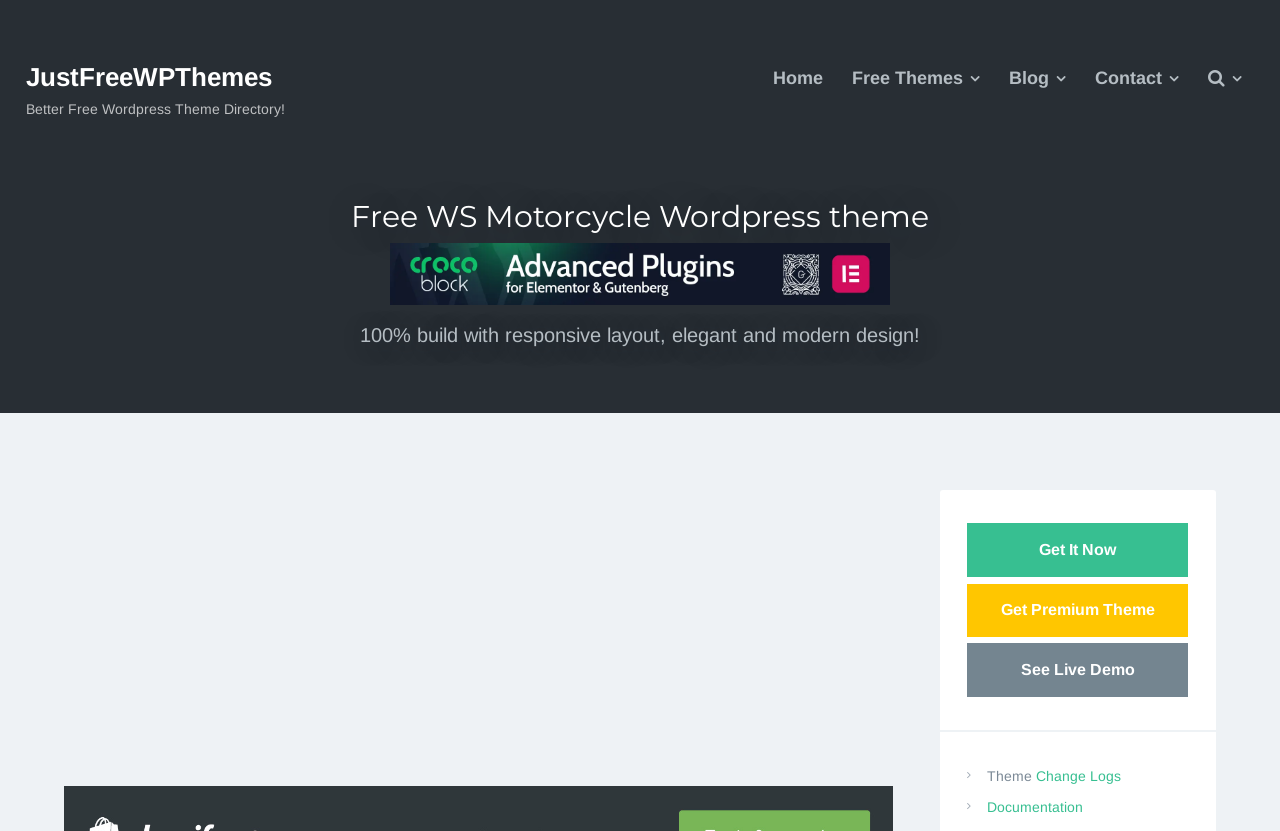Please find the bounding box coordinates for the clickable element needed to perform this instruction: "Call the phone number".

None